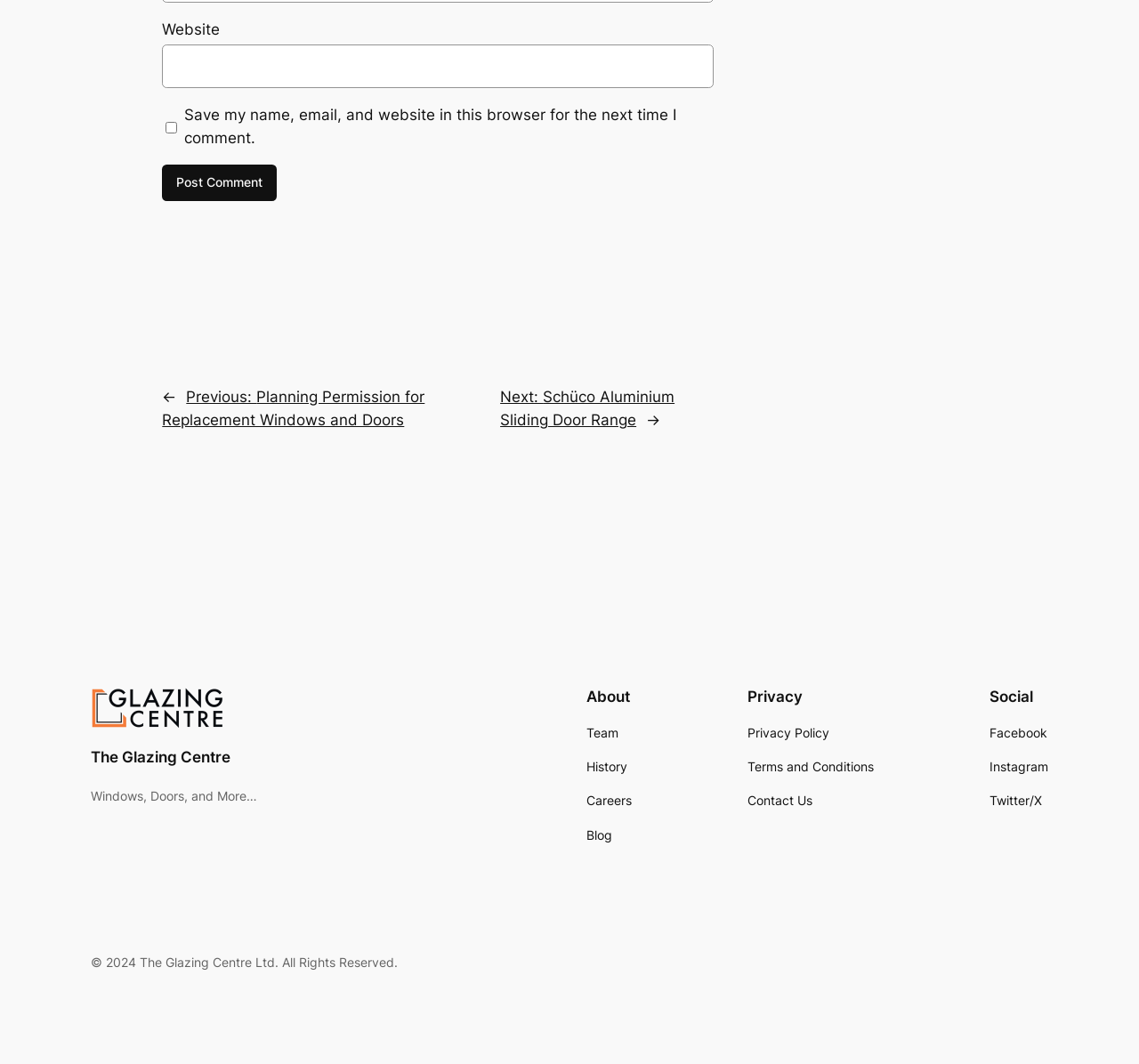How many social media links are there?
Please provide a single word or phrase as the answer based on the screenshot.

3